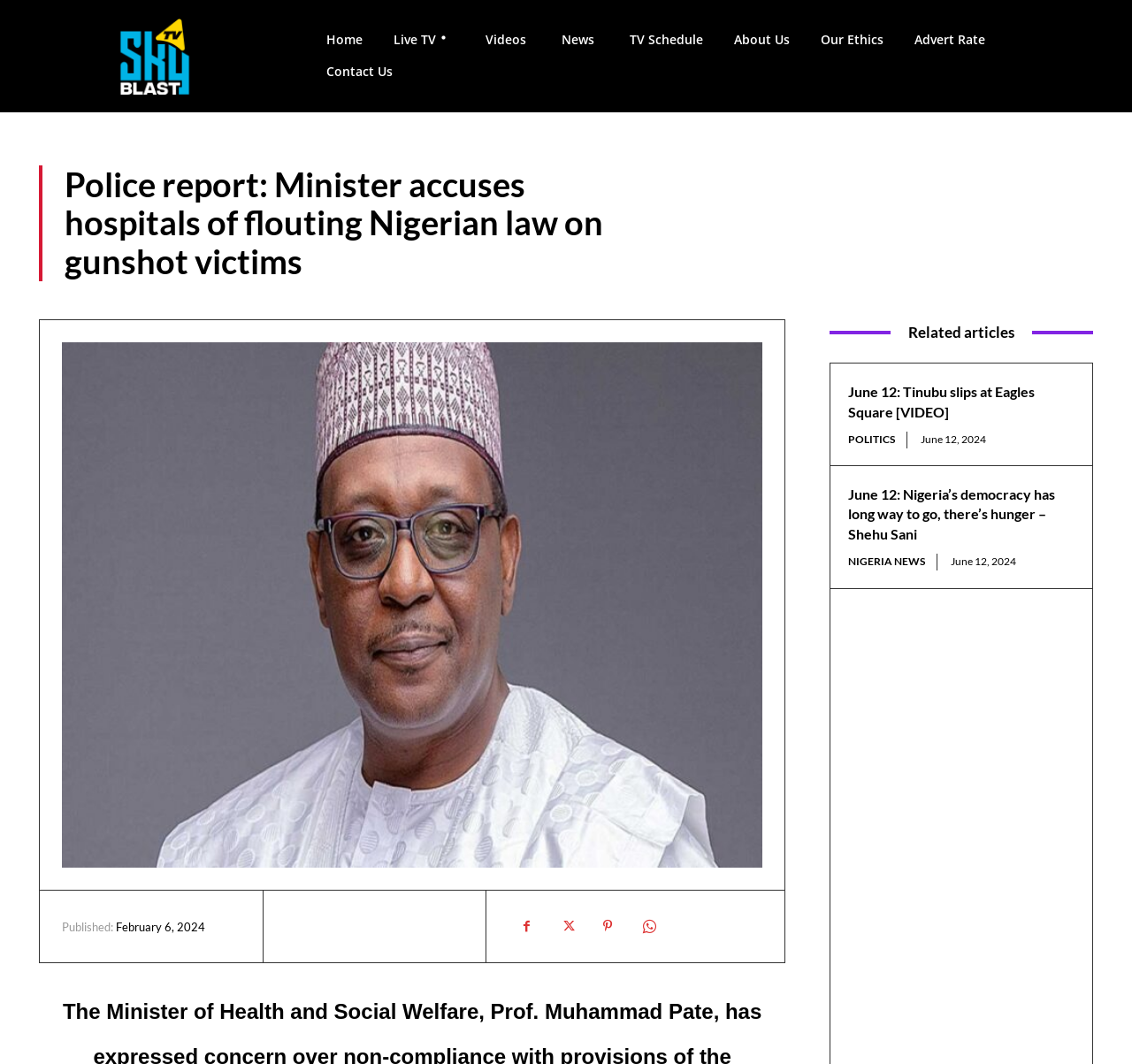Find the bounding box coordinates for the HTML element specified by: "Tools".

None